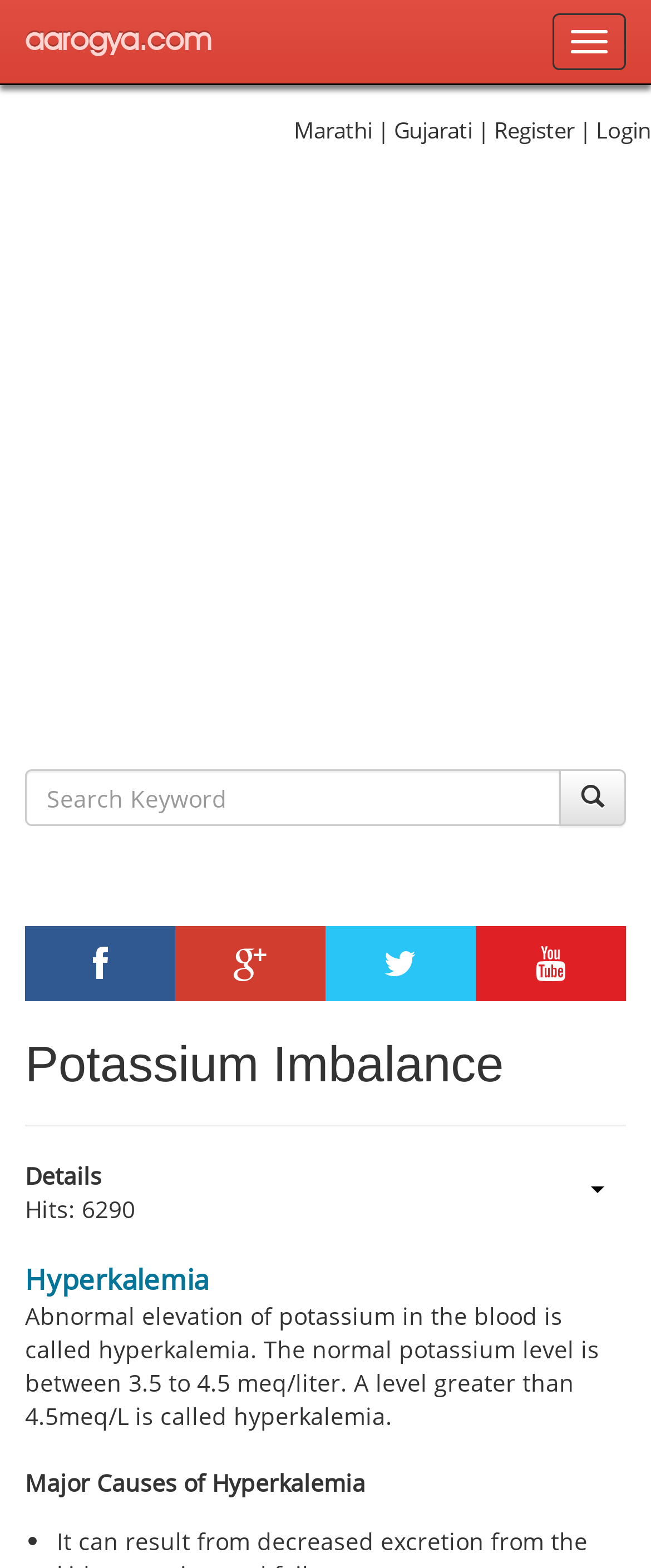What is the purpose of the textbox in the top right corner?
Answer the question in as much detail as possible.

I found a textbox in the top right corner with a placeholder text 'Search...', which suggests that it is used for searching purposes.